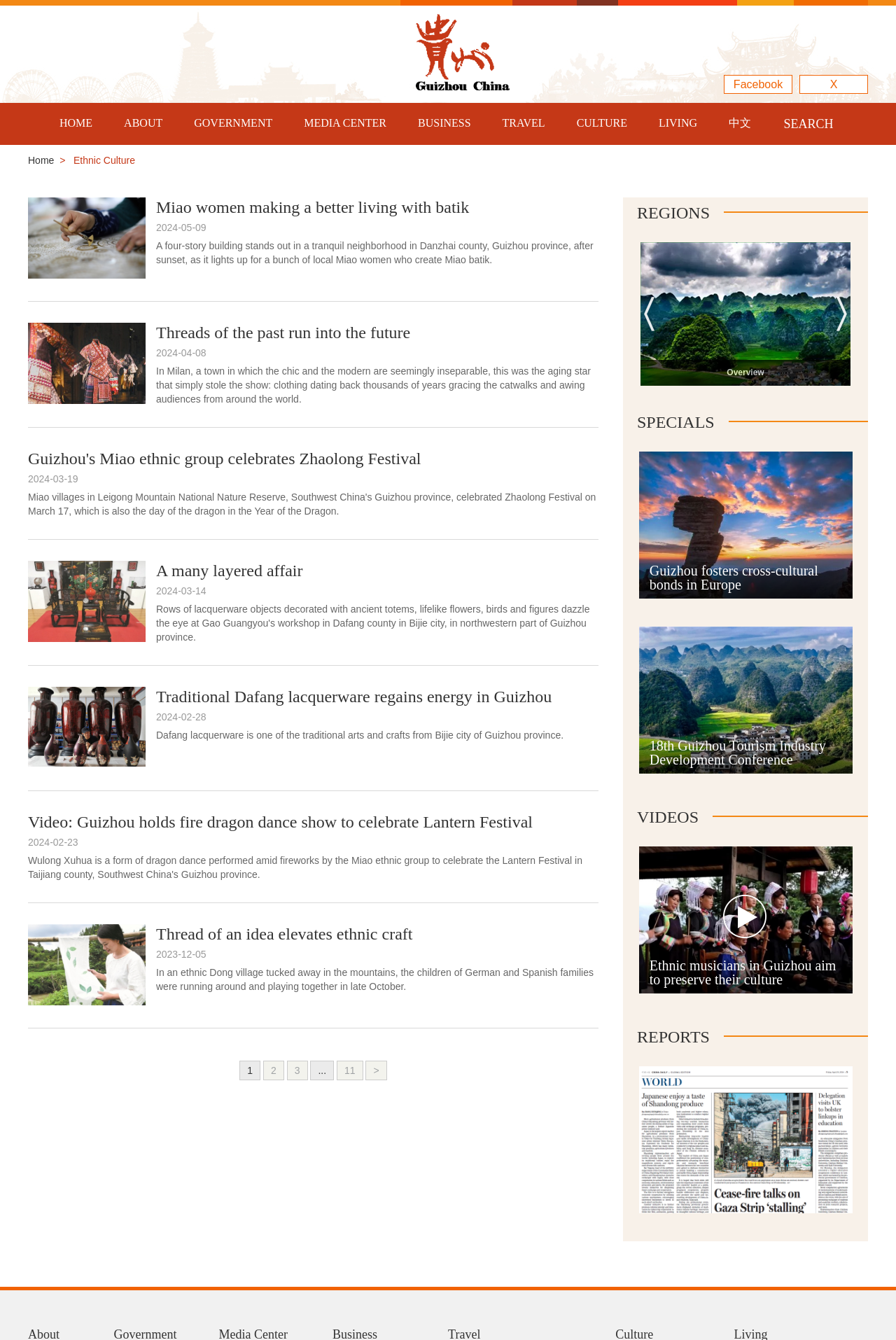Please identify the bounding box coordinates of the clickable area that will allow you to execute the instruction: "browse Tech articles".

None